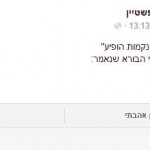Offer a detailed explanation of the image's components.

The image showcases a screenshot of a Facebook post, captured as part of an article discussing legal issues faced by Israeli citizens. This particular post appears to relate to statements made or events involving Aharon Epstein, who was reportedly summoned by police due to a controversial status he had posted. The text within the post likely reflects sentiments or reflections on legal rights, freedom of expression, and tensions surrounding social media discourse in Israel. This incident highlights the complexities of navigating personal expression within the context of law enforcement and societal pressures. The screenshot provides a visual reference to this pivotal moment in the dialogue around freedom of speech in a contentious environment.